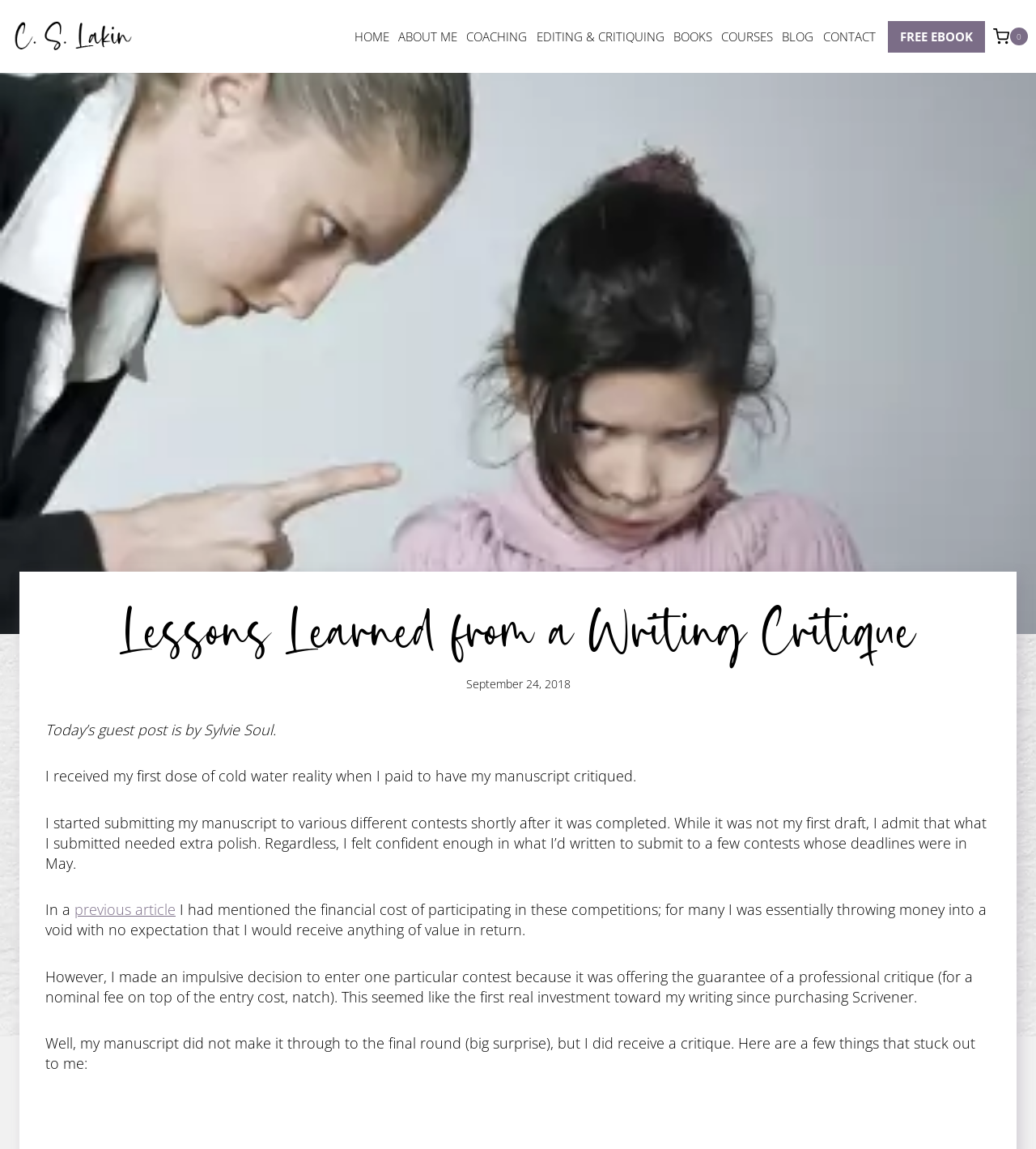Please identify the bounding box coordinates of the element on the webpage that should be clicked to follow this instruction: "Click on the 'CONTACT' link". The bounding box coordinates should be given as four float numbers between 0 and 1, formatted as [left, top, right, bottom].

[0.79, 0.021, 0.849, 0.042]